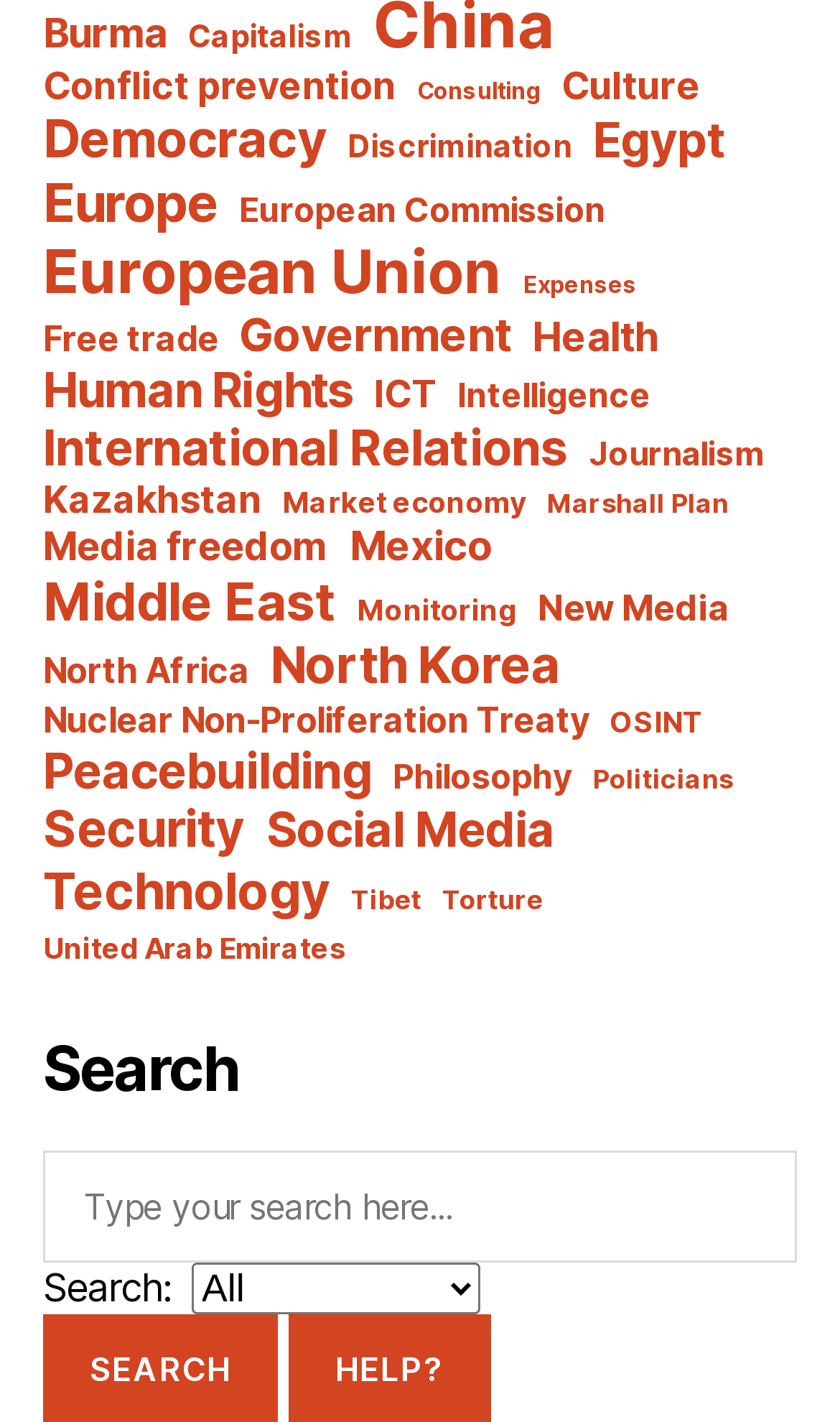Give a short answer using one word or phrase for the question:
How many links are on this webpage?

64